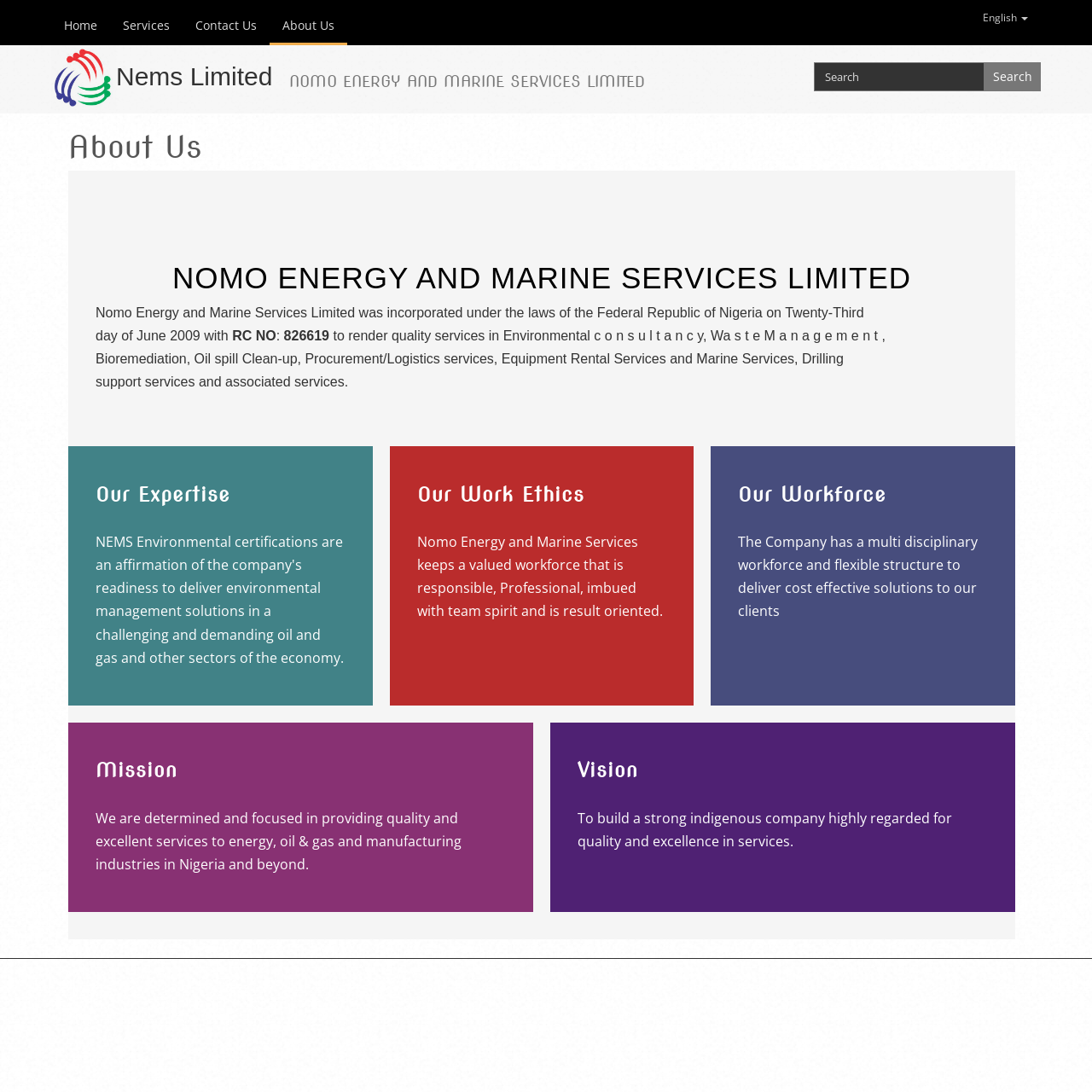What is the company's vision?
Using the details from the image, give an elaborate explanation to answer the question.

The company's vision can be found in the section with the heading 'Vision' which states 'To build a strong indigenous company highly regarded for quality and excellence in services.'